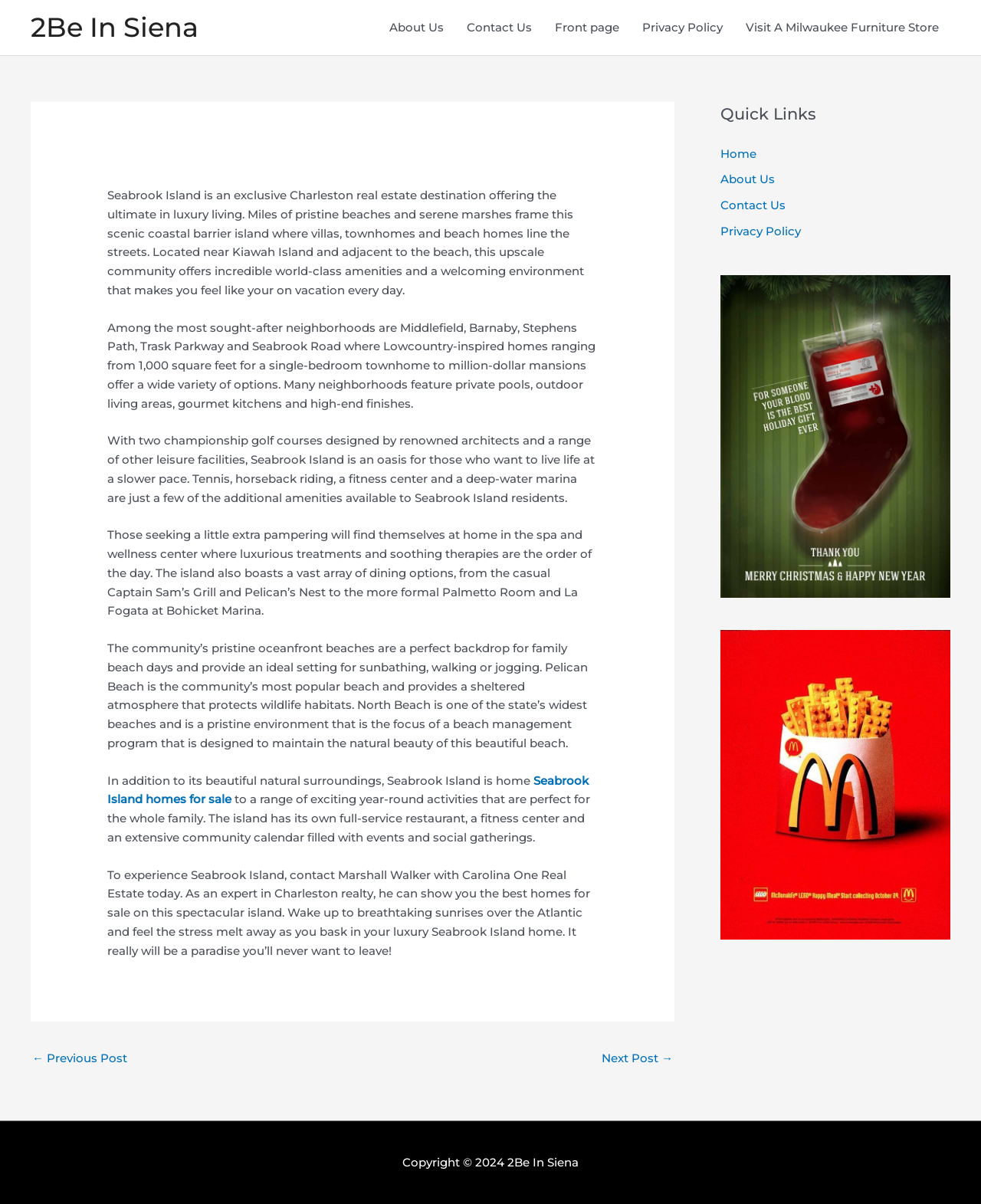What is the name of the restaurant mentioned on the webpage?
Based on the image, answer the question with as much detail as possible.

The webpage lists Captain Sam’s Grill as one of the dining options available on Seabrook Island, along with other restaurants like Pelican’s Nest, Palmetto Room, and La Fogata at Bohicket Marina.